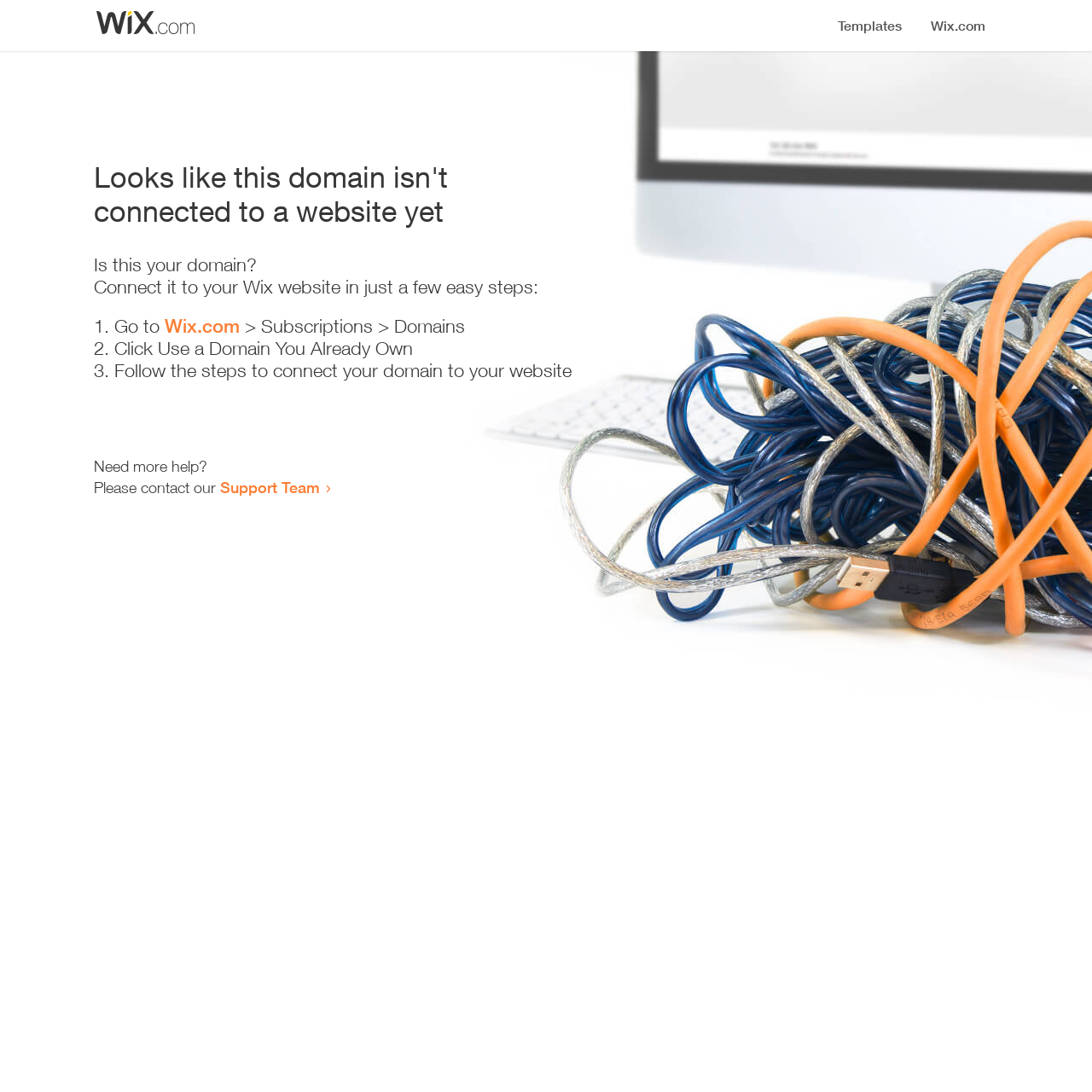Determine the bounding box coordinates of the UI element described below. Use the format (top-left x, top-left y, bottom-right x, bottom-right y) with floating point numbers between 0 and 1: Support Team

[0.202, 0.438, 0.293, 0.455]